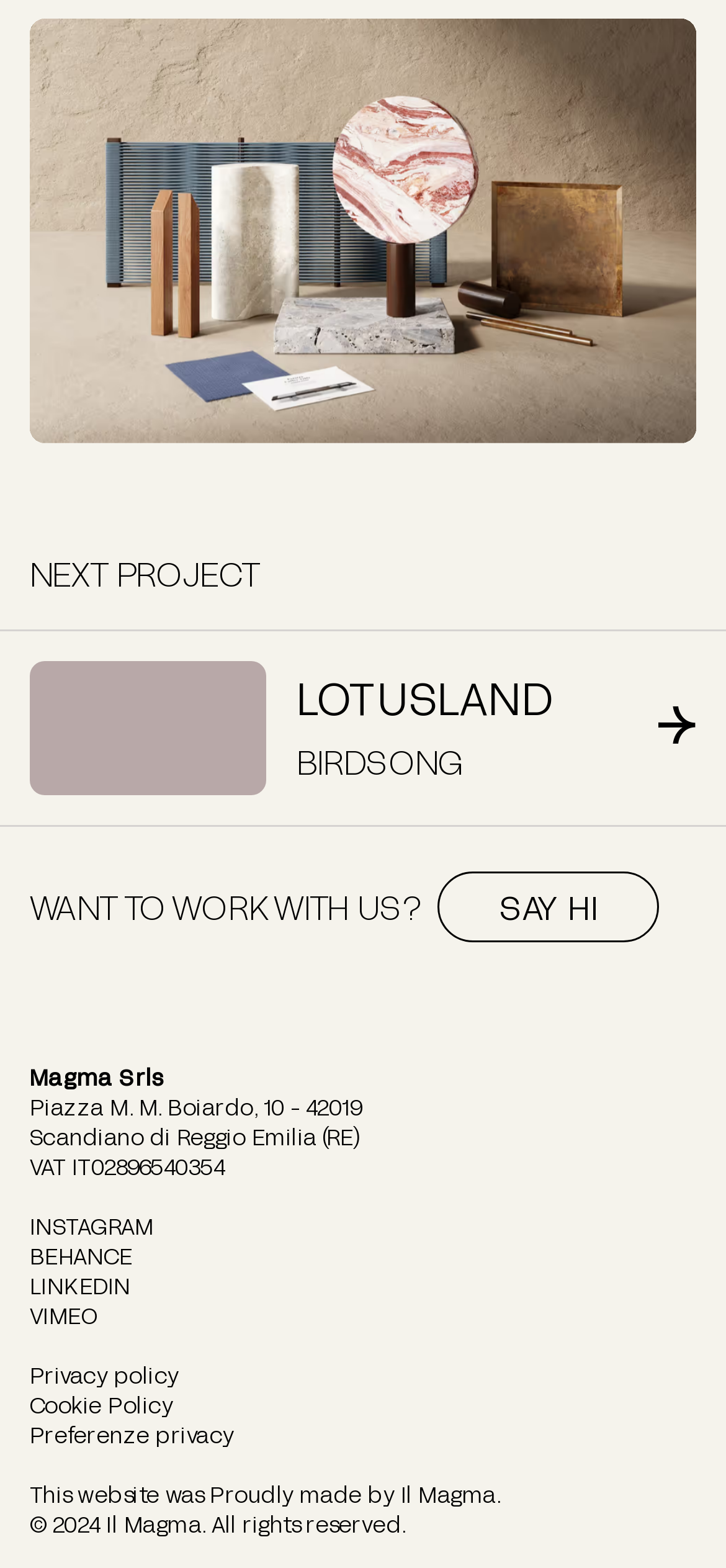Please respond to the question using a single word or phrase:
What social media platforms are linked?

Instagram, Behance, LinkedIn, Vimeo